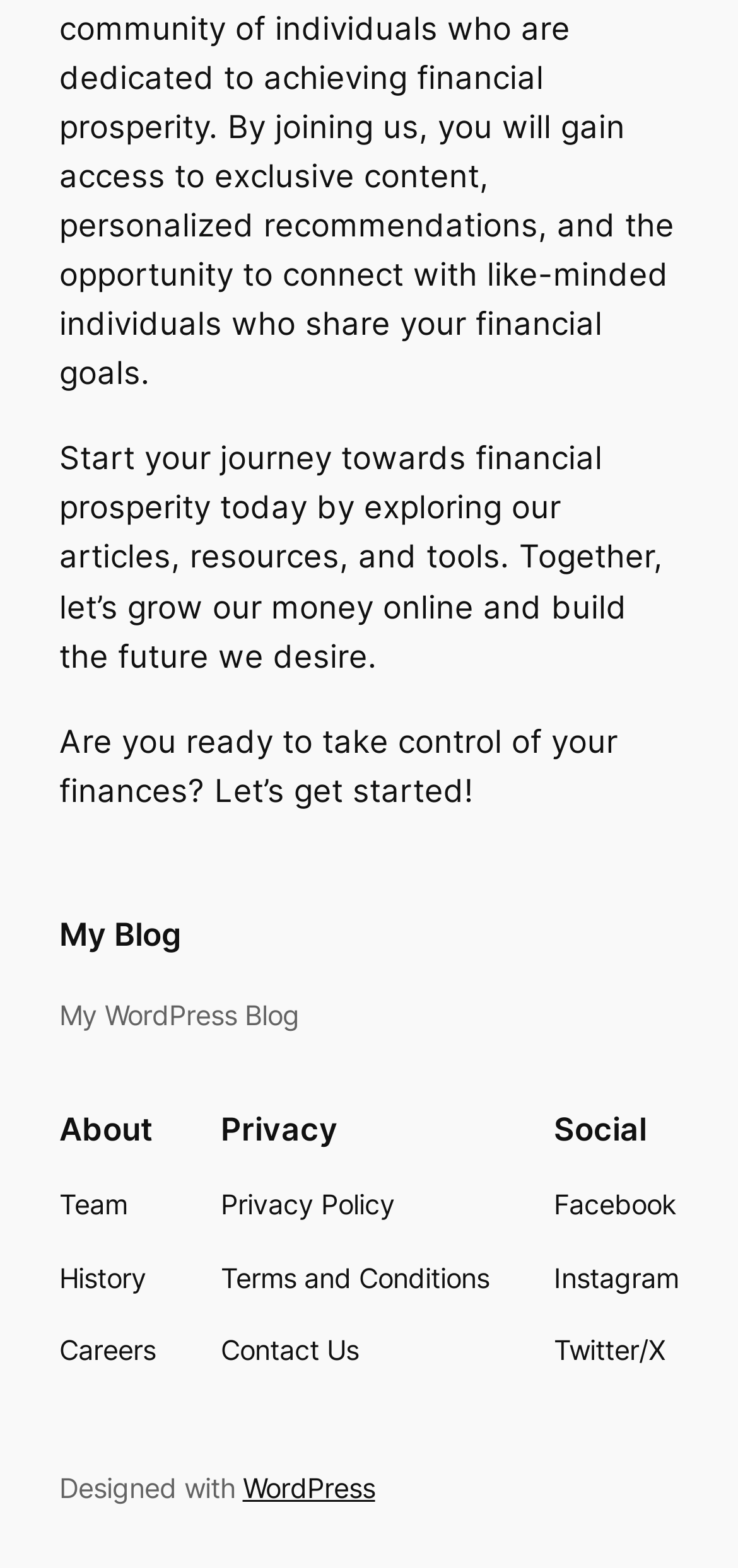Give a one-word or one-phrase response to the question:
How many navigation sections are there?

3